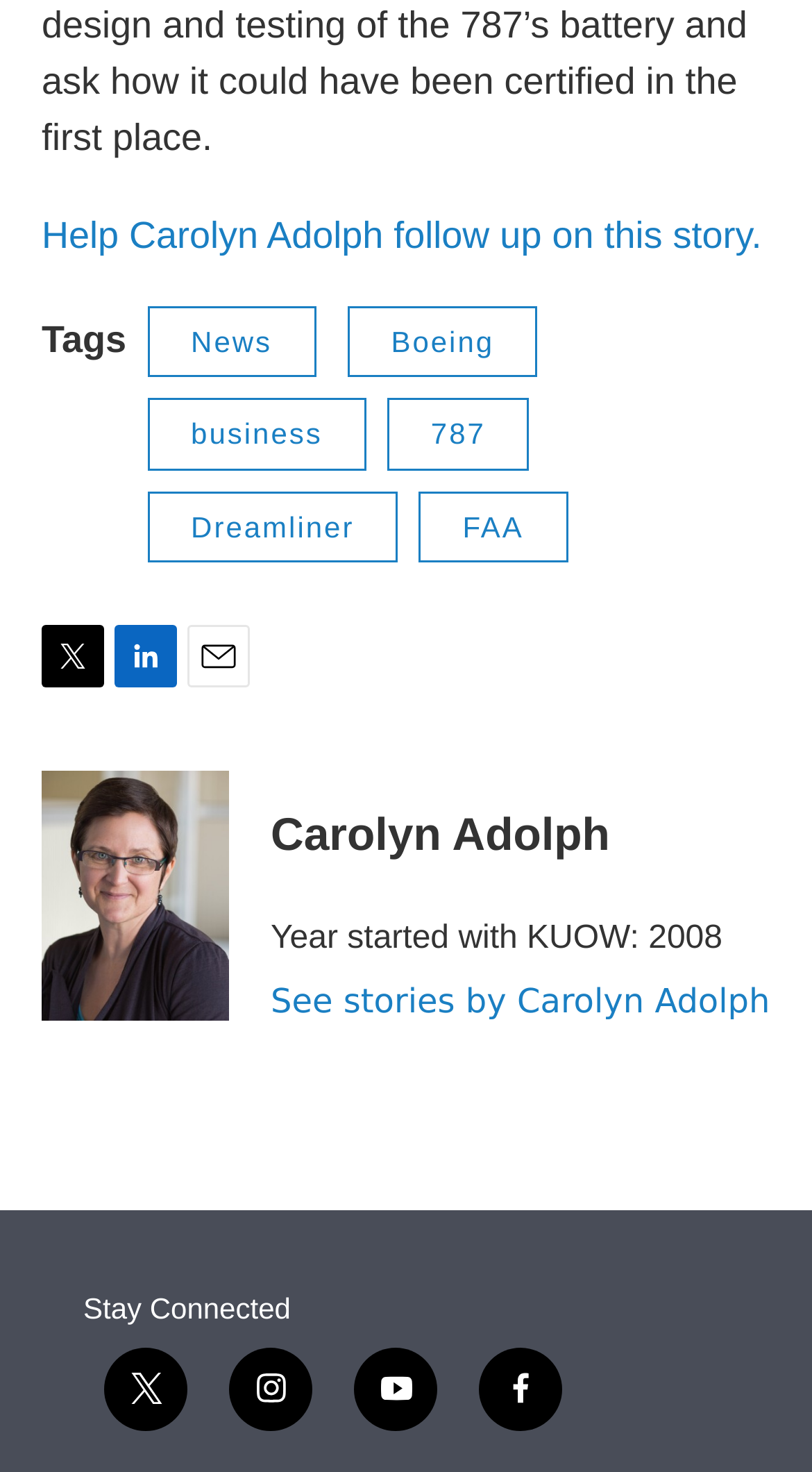Specify the bounding box coordinates for the region that must be clicked to perform the given instruction: "See stories by Carolyn Adolph".

[0.333, 0.667, 0.948, 0.694]